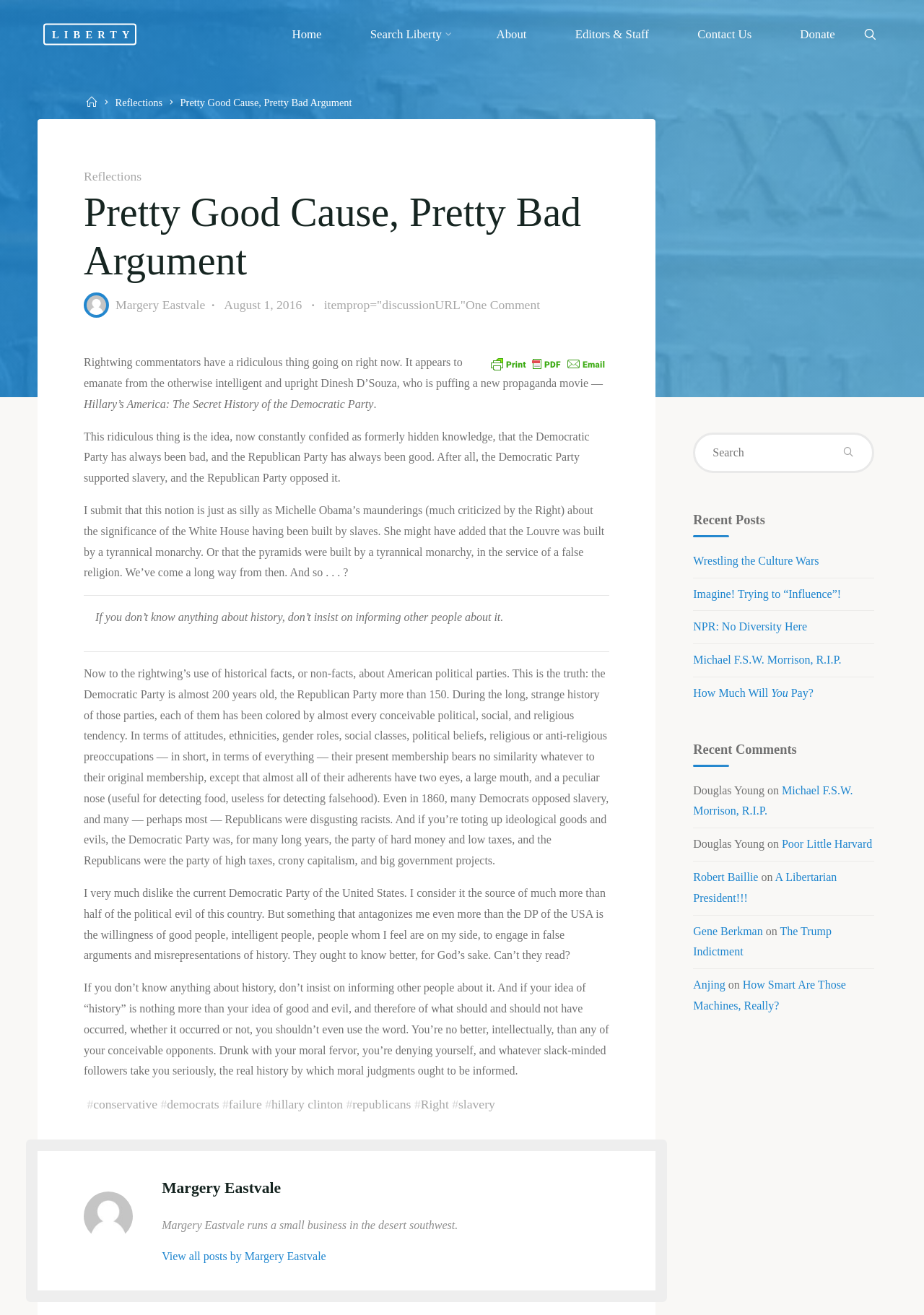What is the name of the movie mentioned in the article?
Please provide a single word or phrase based on the screenshot.

Hillary's America: The Secret History of the Democratic Party